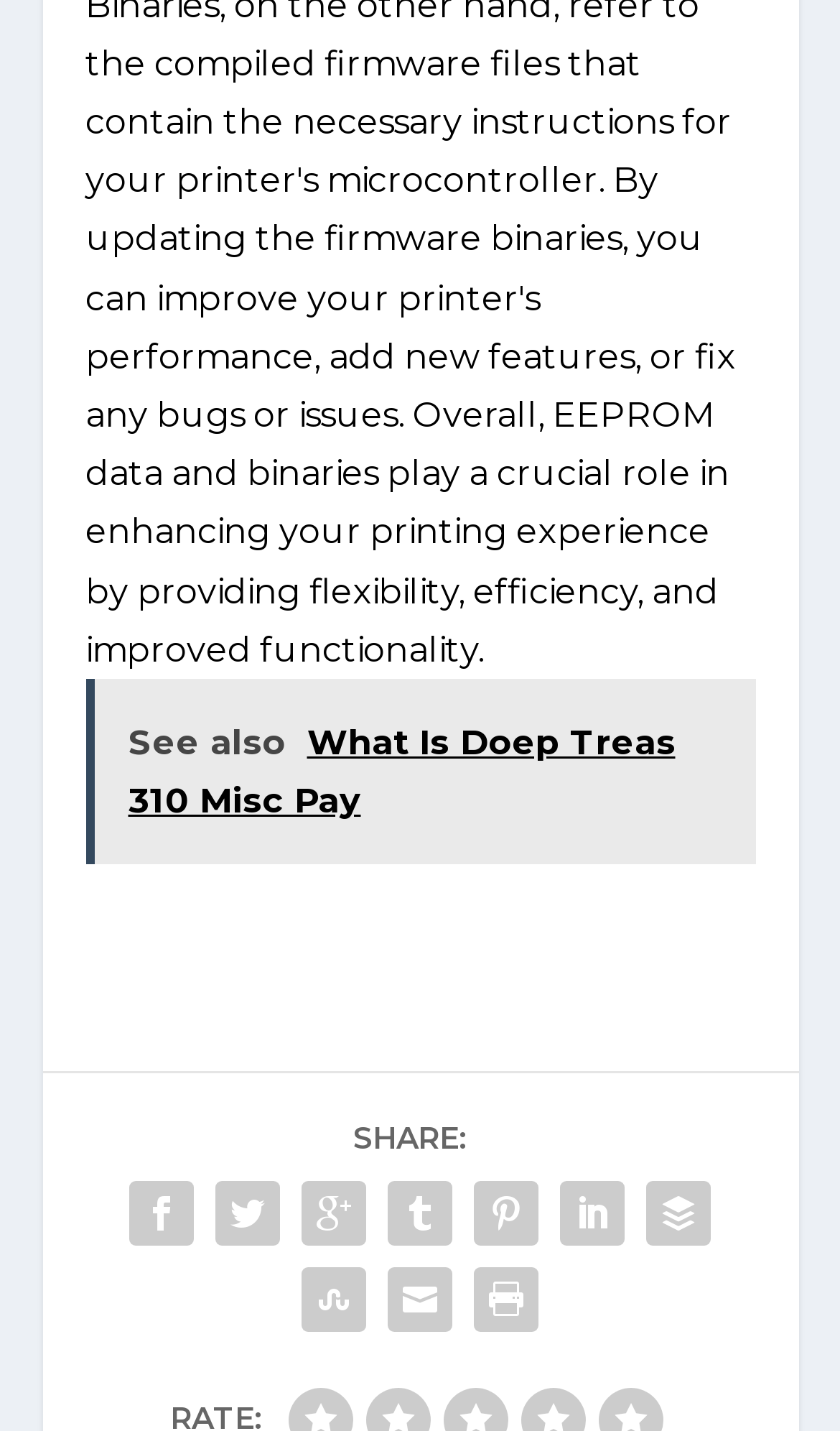Are the social media icons aligned horizontally?
Can you provide an in-depth and detailed response to the question?

By analyzing the y-coordinates of the social media icons, I found that they all have similar y1 and y2 values, ranging from 0.818 to 0.939. This suggests that the icons are aligned horizontally, with no significant vertical spacing between them.